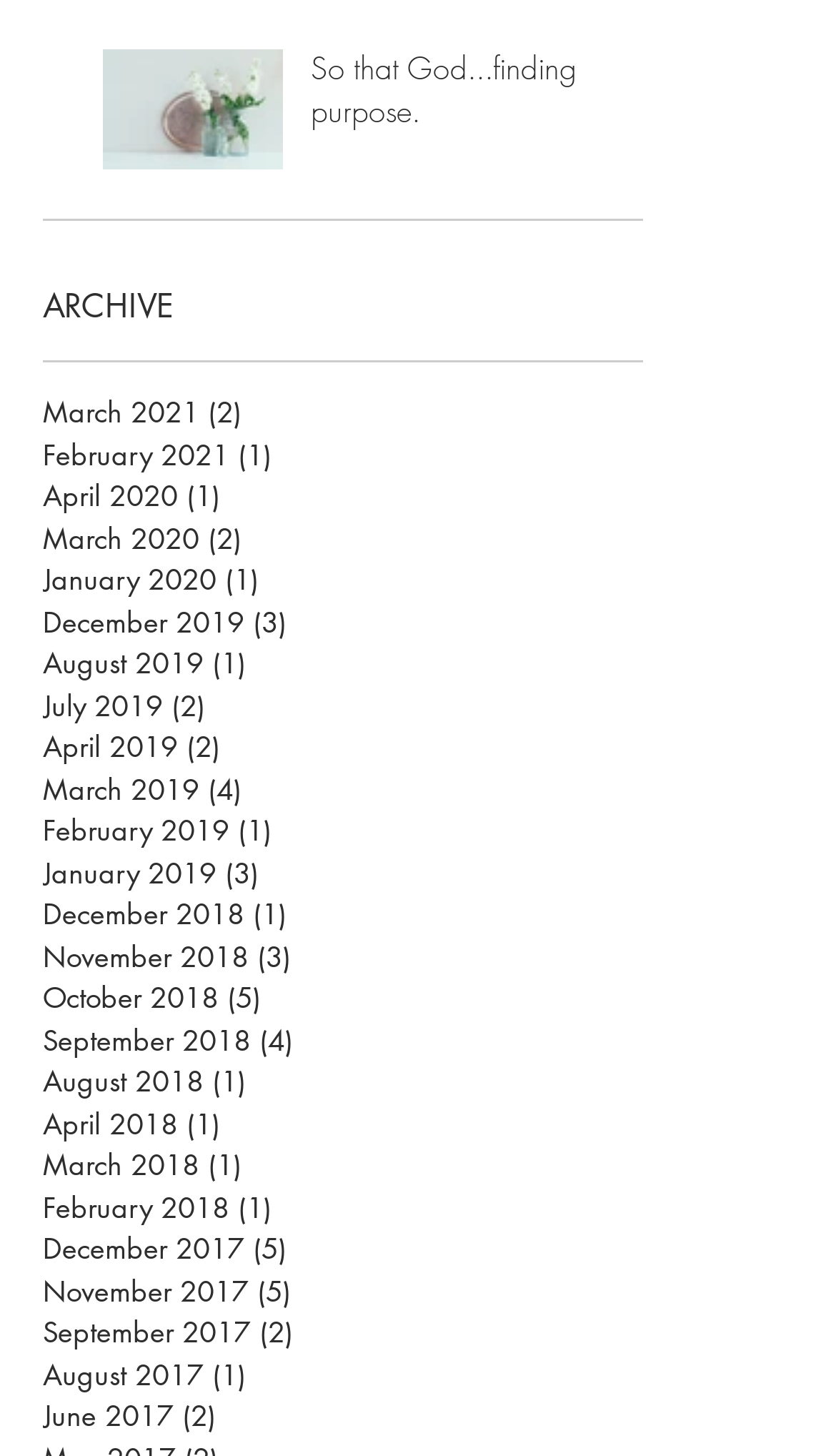Determine the bounding box coordinates for the area you should click to complete the following instruction: "Select a post to read".

[0.09, 0.015, 0.731, 0.136]